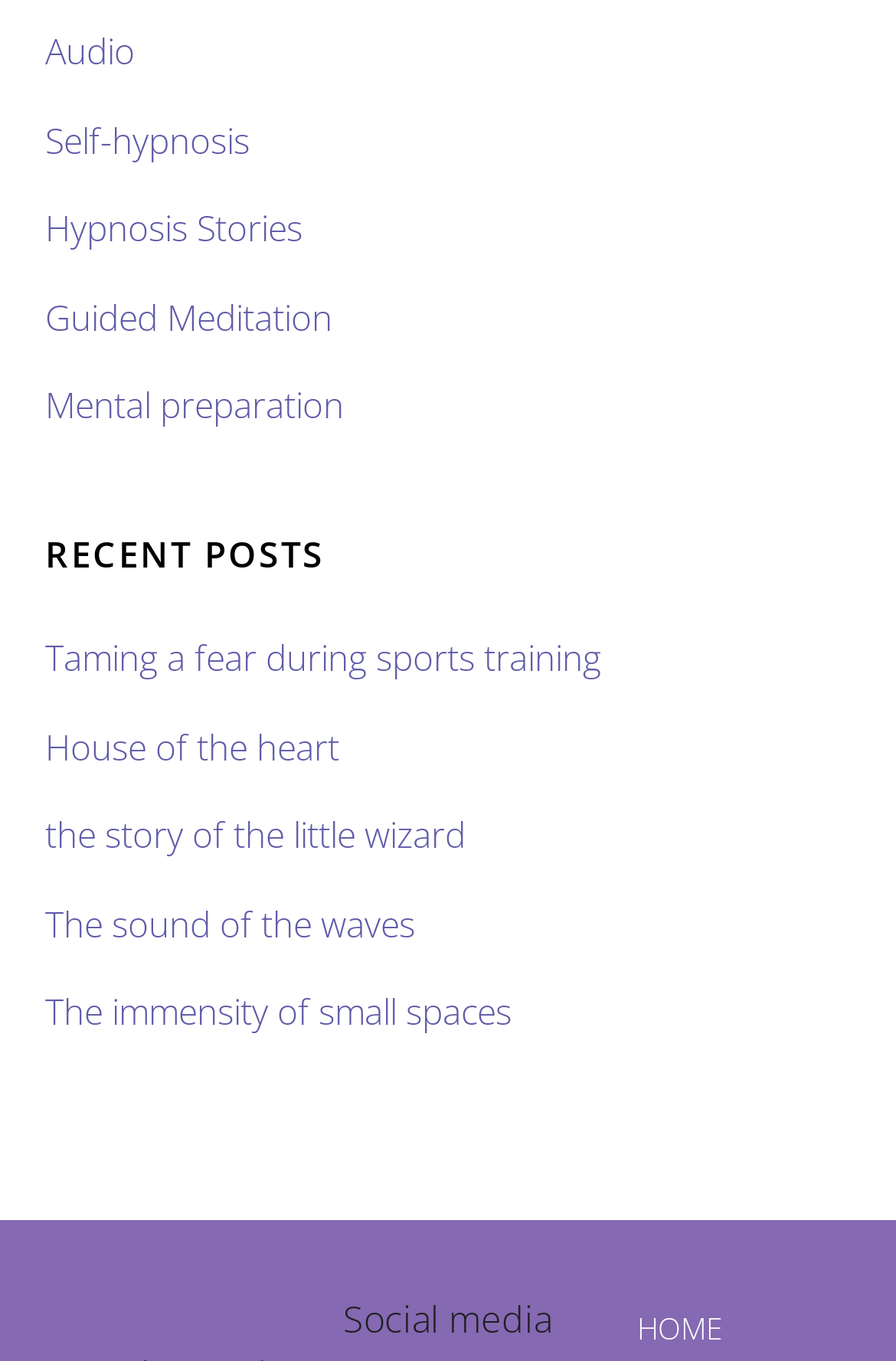Show the bounding box coordinates of the element that should be clicked to complete the task: "Read recent post 'Taming a fear during sports training'".

[0.05, 0.466, 0.671, 0.5]